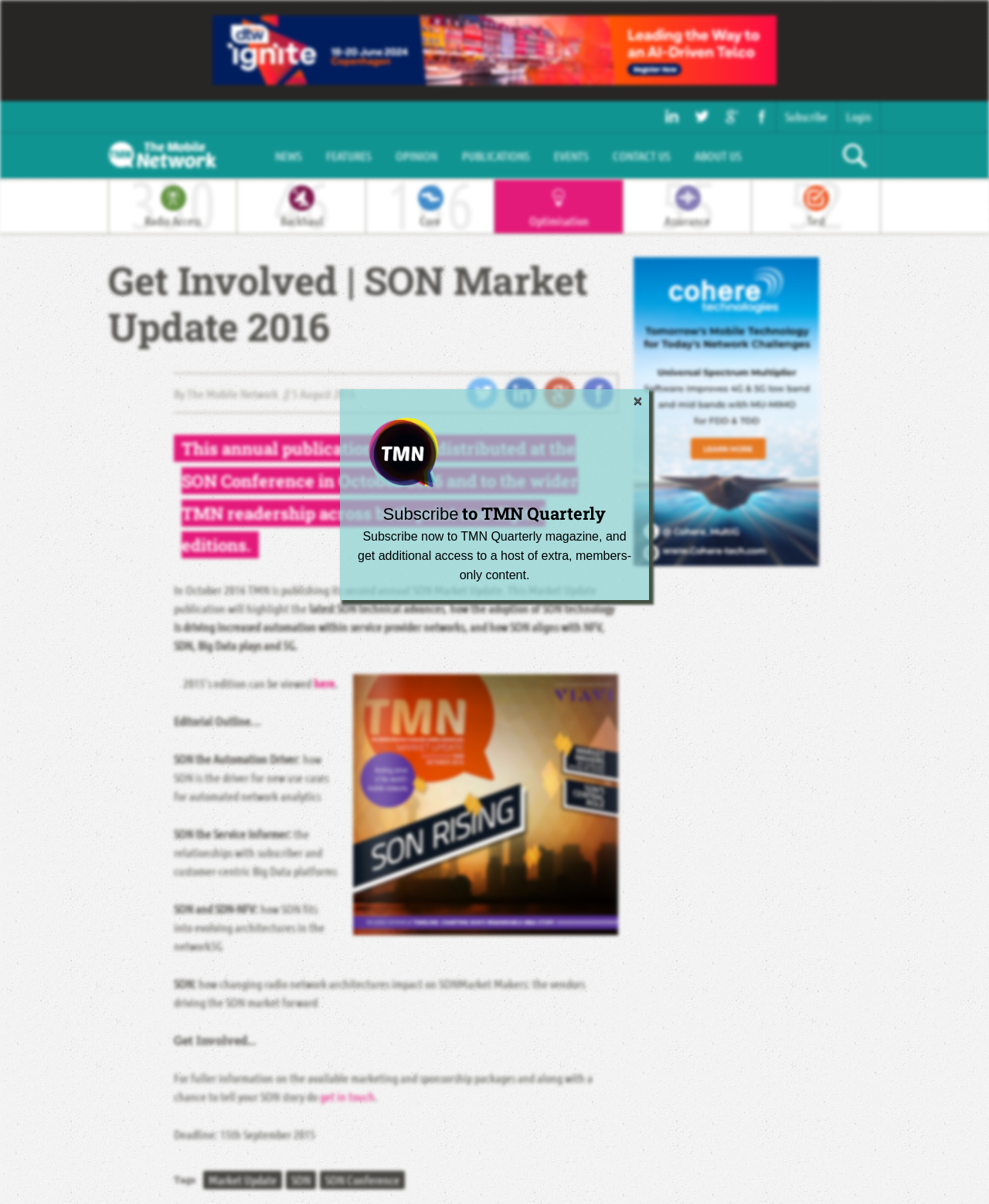Give a one-word or short-phrase answer to the following question: 
What is the name of the publication?

SON Market Update 2016